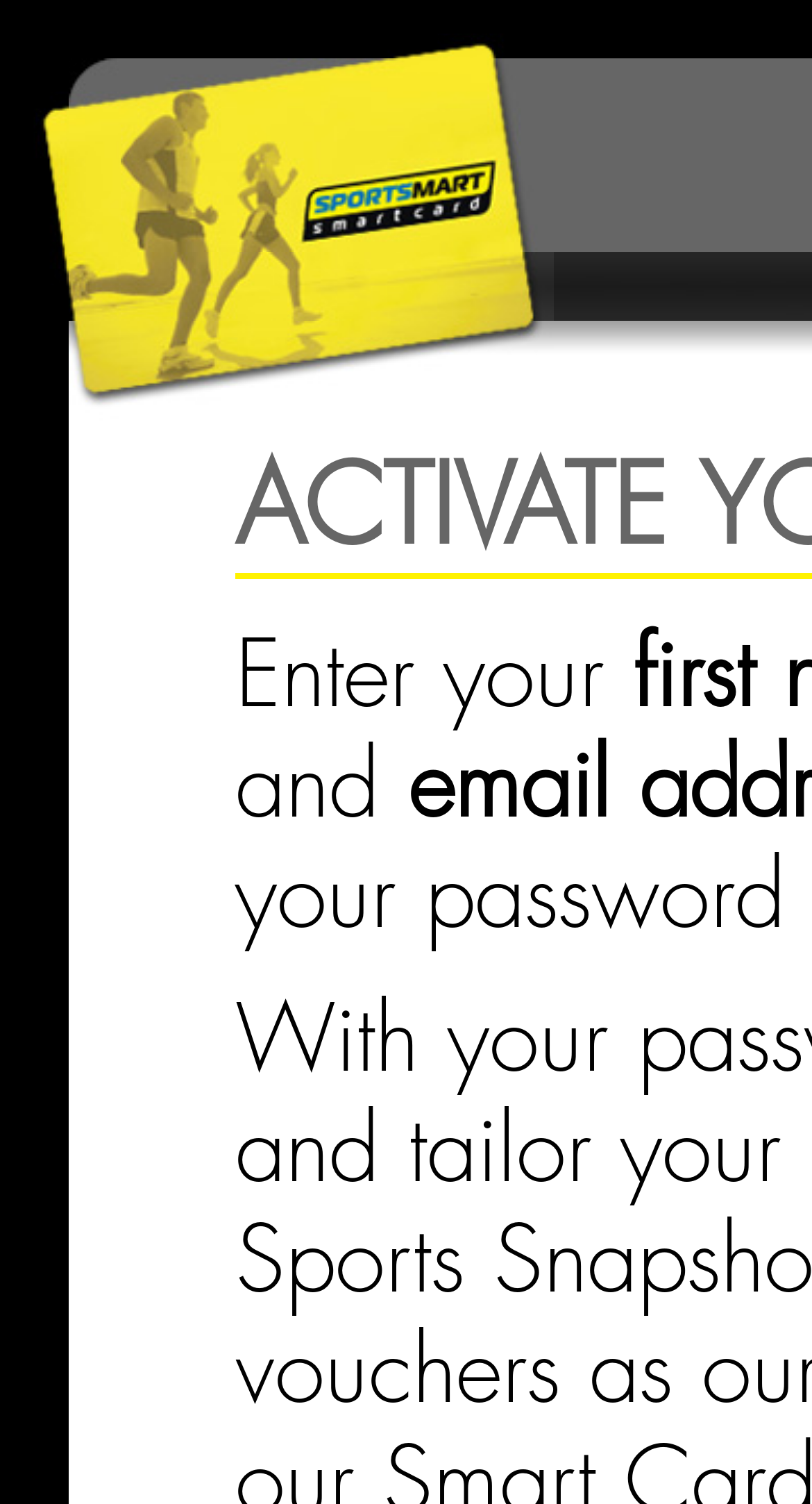Describe all the key features of the webpage in detail.

The webpage is about the Sportsmart Smart Card, which offers various benefits such as in-store discounts, exclusive promotions, invitations to launches, and VIP events. 

At the top, there are three columns of empty cells, taking up a small portion of the screen. Below these cells, there are three more columns of empty cells, slightly larger than the previous ones. 

Further down, there are three more columns of empty cells, similar in size to the previous ones. Below these, there are two more columns of empty cells, slightly smaller than the previous ones. 

The layout of the webpage is divided into several sections, with empty cells arranged in a grid-like structure. There is no text or images on the page, aside from the title "Sportsmart Smart Card | in-store discounts, exclusive promotions, invitations to launches and VIP events" at the top.